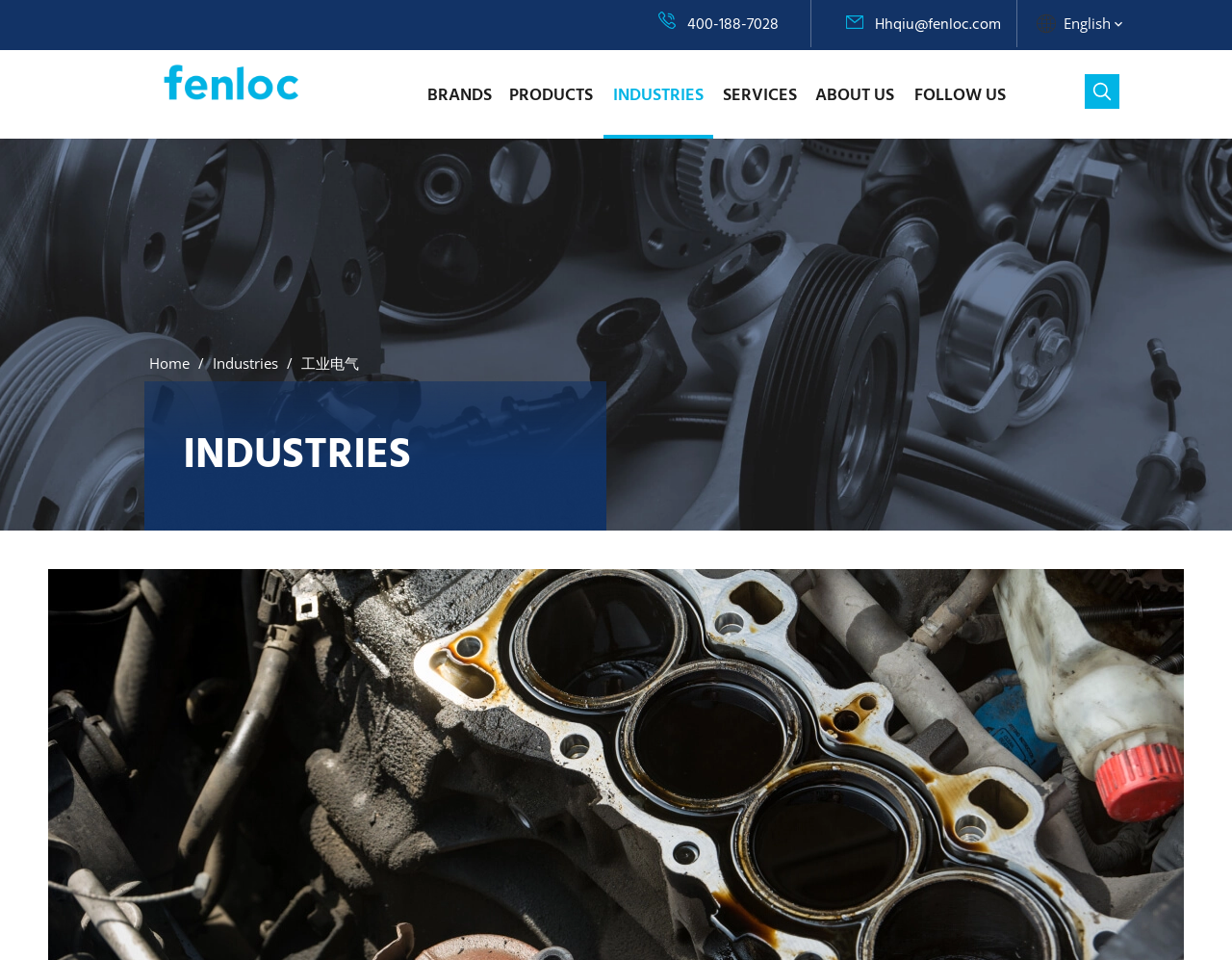Please determine the bounding box coordinates of the element to click on in order to accomplish the following task: "search for products". Ensure the coordinates are four float numbers ranging from 0 to 1, i.e., [left, top, right, bottom].

[0.881, 0.077, 0.909, 0.113]